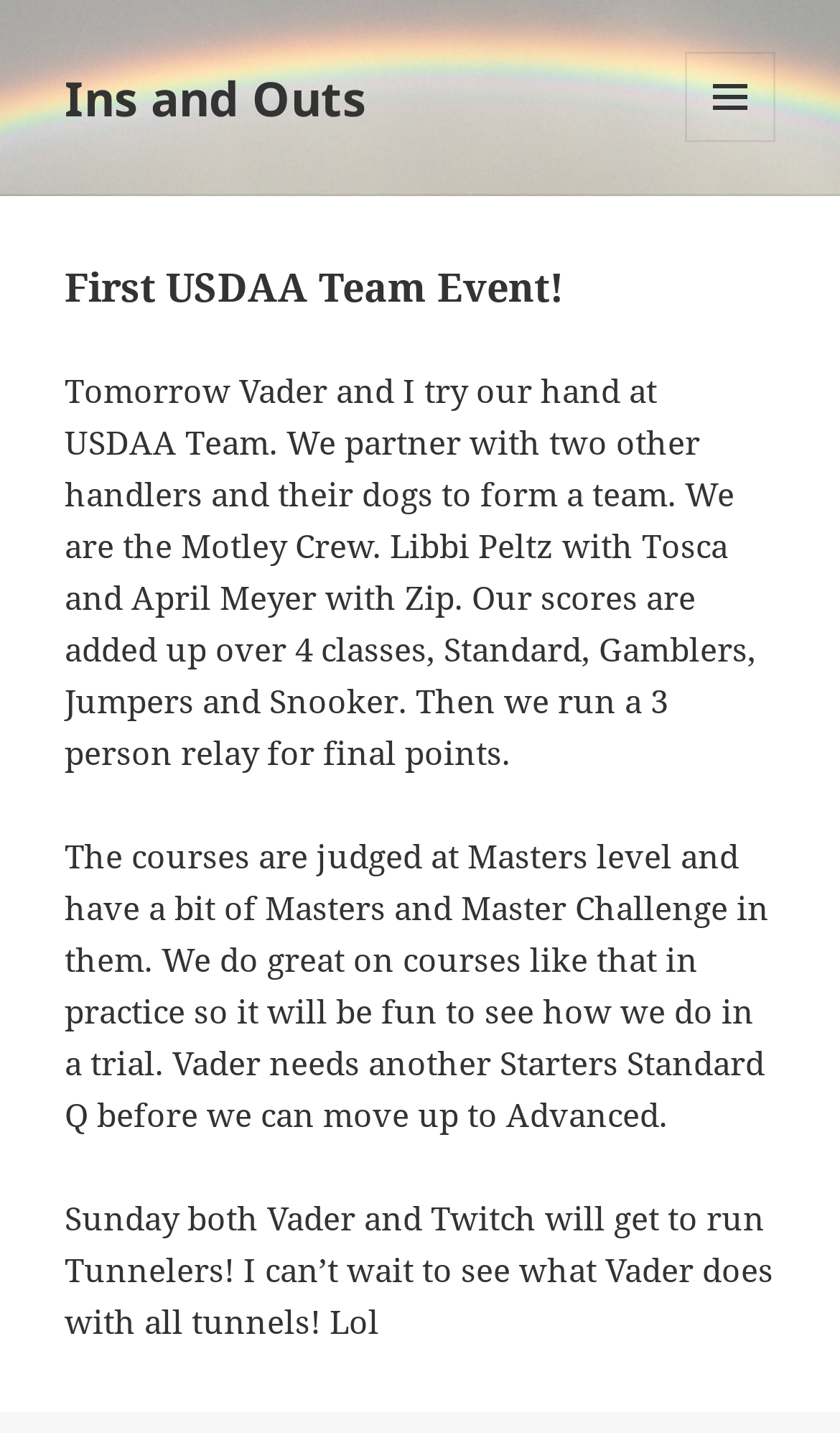Respond to the question below with a single word or phrase:
How many people will participate in the final relay?

3